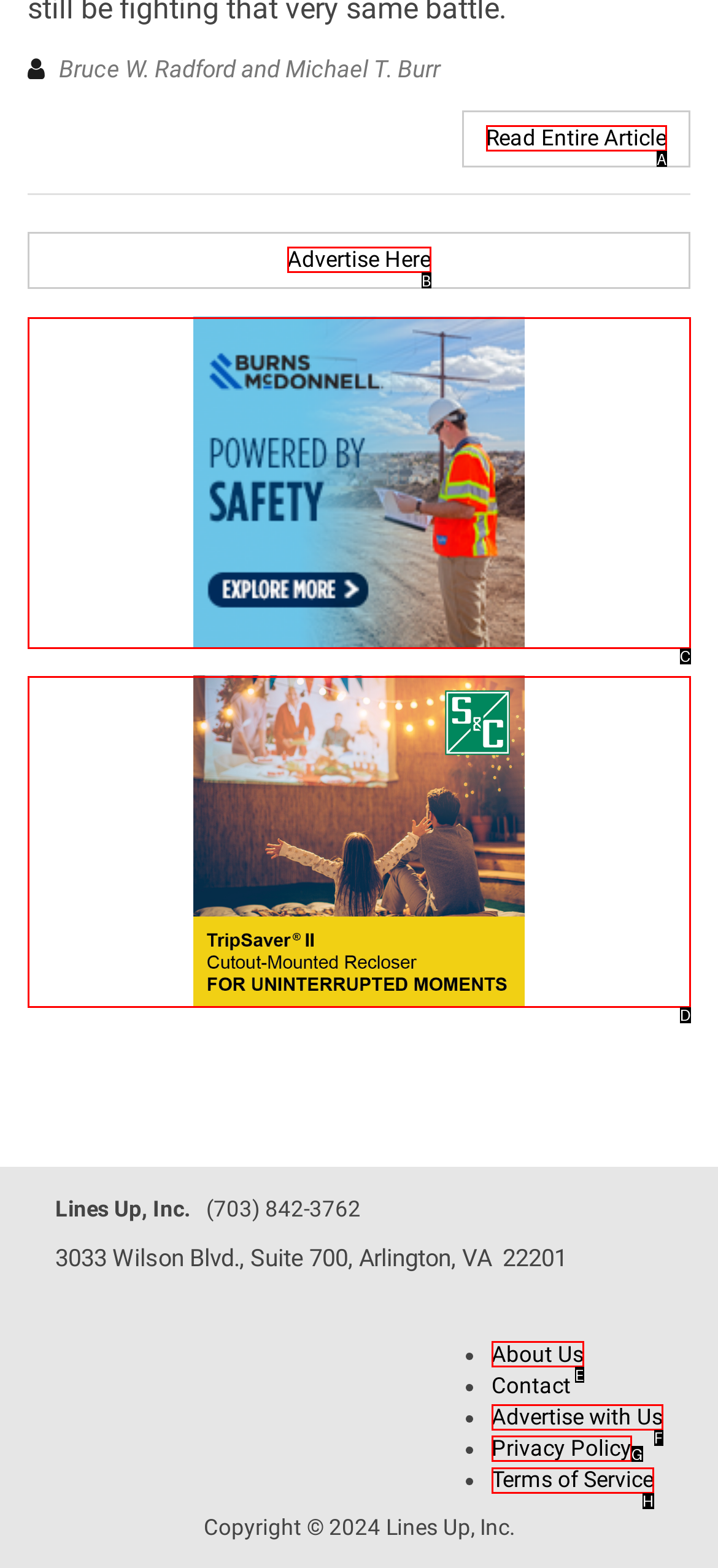From the given options, choose the HTML element that aligns with the description: Privacy Policy. Respond with the letter of the selected element.

G